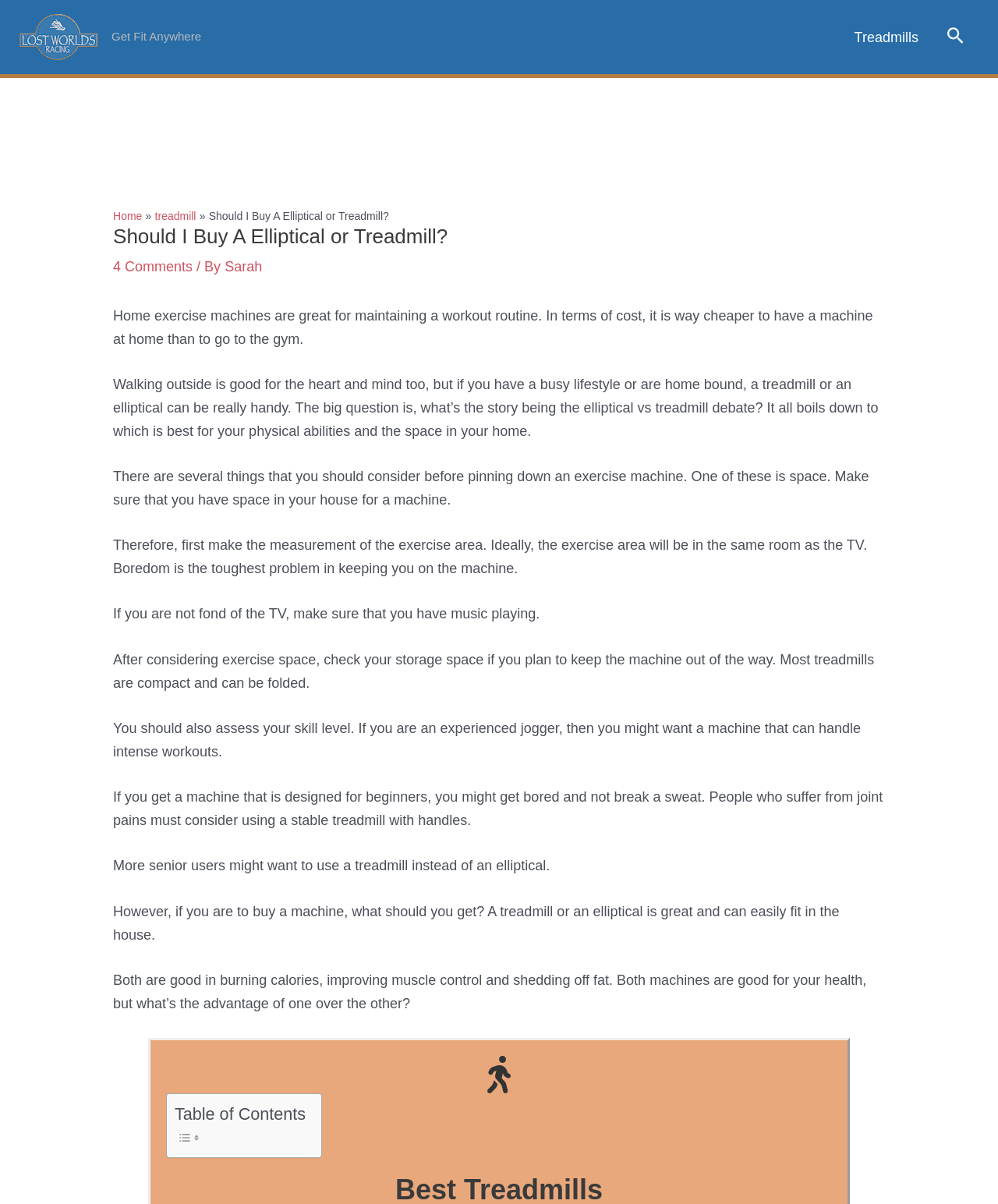Reply to the question below using a single word or brief phrase:
What is the advantage of having a machine at home?

Cost-effective